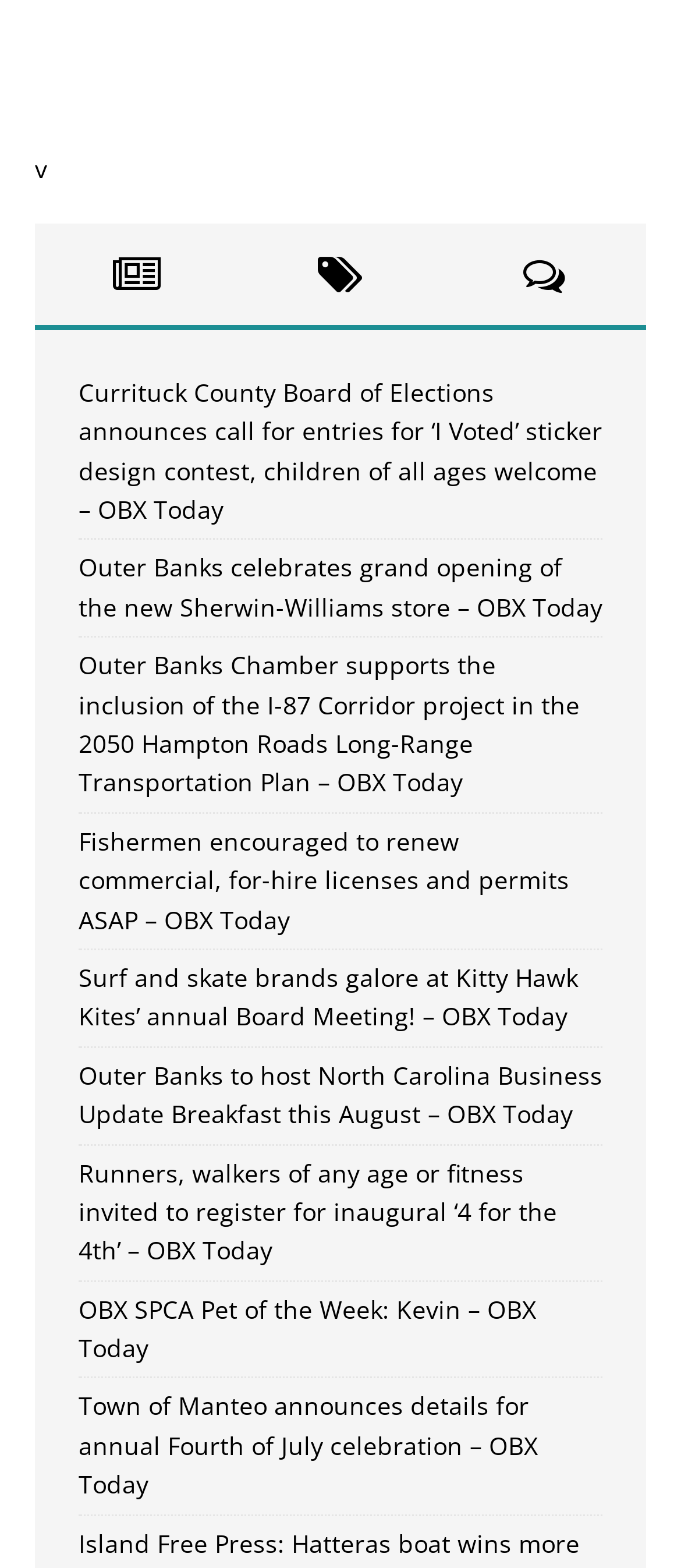What is the position of the link with text 'Outer Banks celebrates grand opening of the new Sherwin-Williams store – OBX Today'?
Observe the image and answer the question with a one-word or short phrase response.

Second